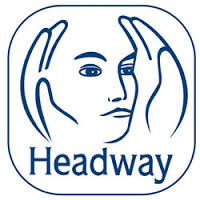Review the image closely and give a comprehensive answer to the question: What is the spirit embodied by the logo of Headway Darlington?

The caption states that the logo of Headway Darlington encapsulates the spirit of compassion and the commitment to improving the lives of those impacted by brain injuries, which suggests that the logo embodies the value of compassion.